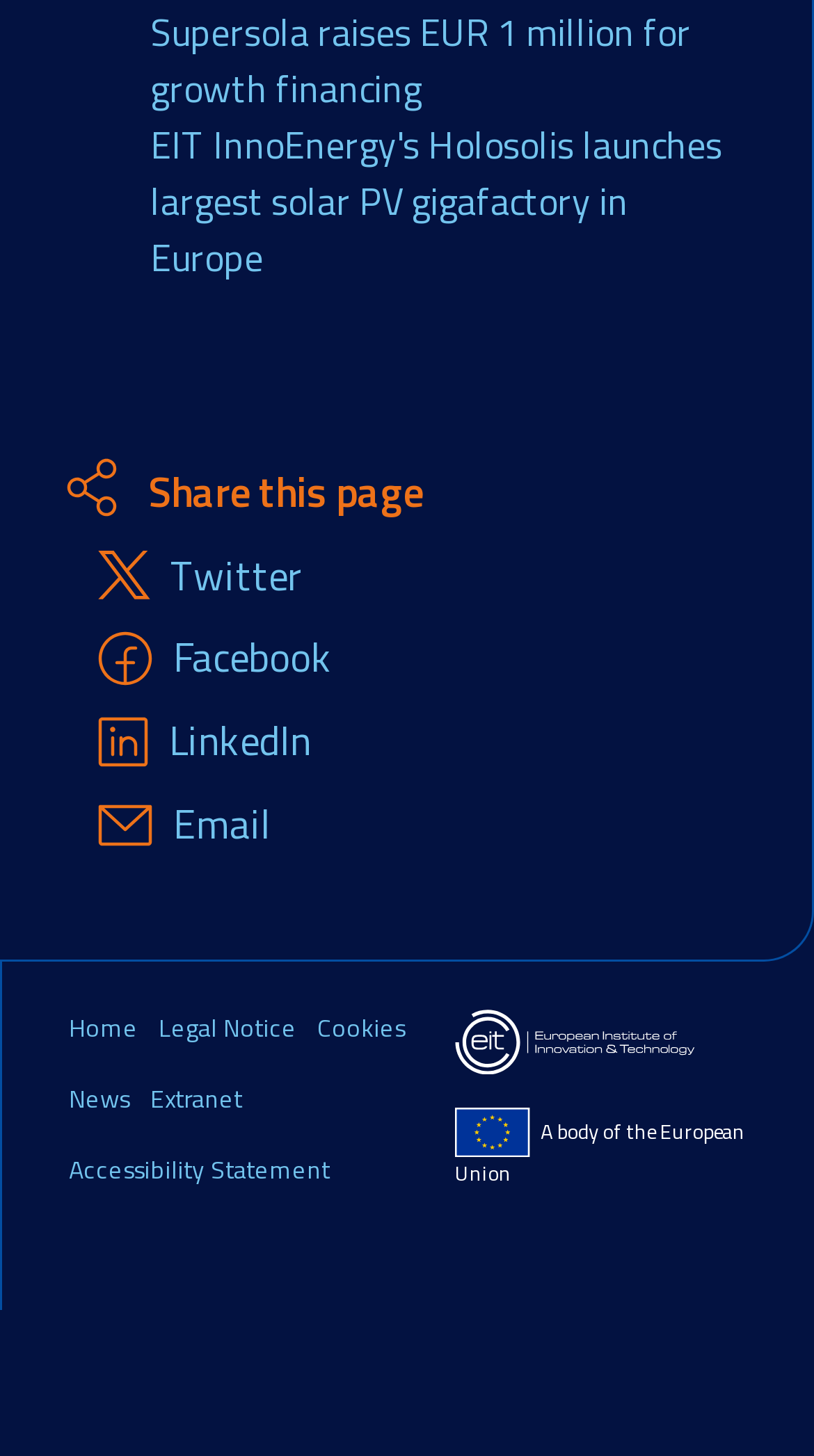Find and specify the bounding box coordinates that correspond to the clickable region for the instruction: "Click on the 'Log In' button".

None